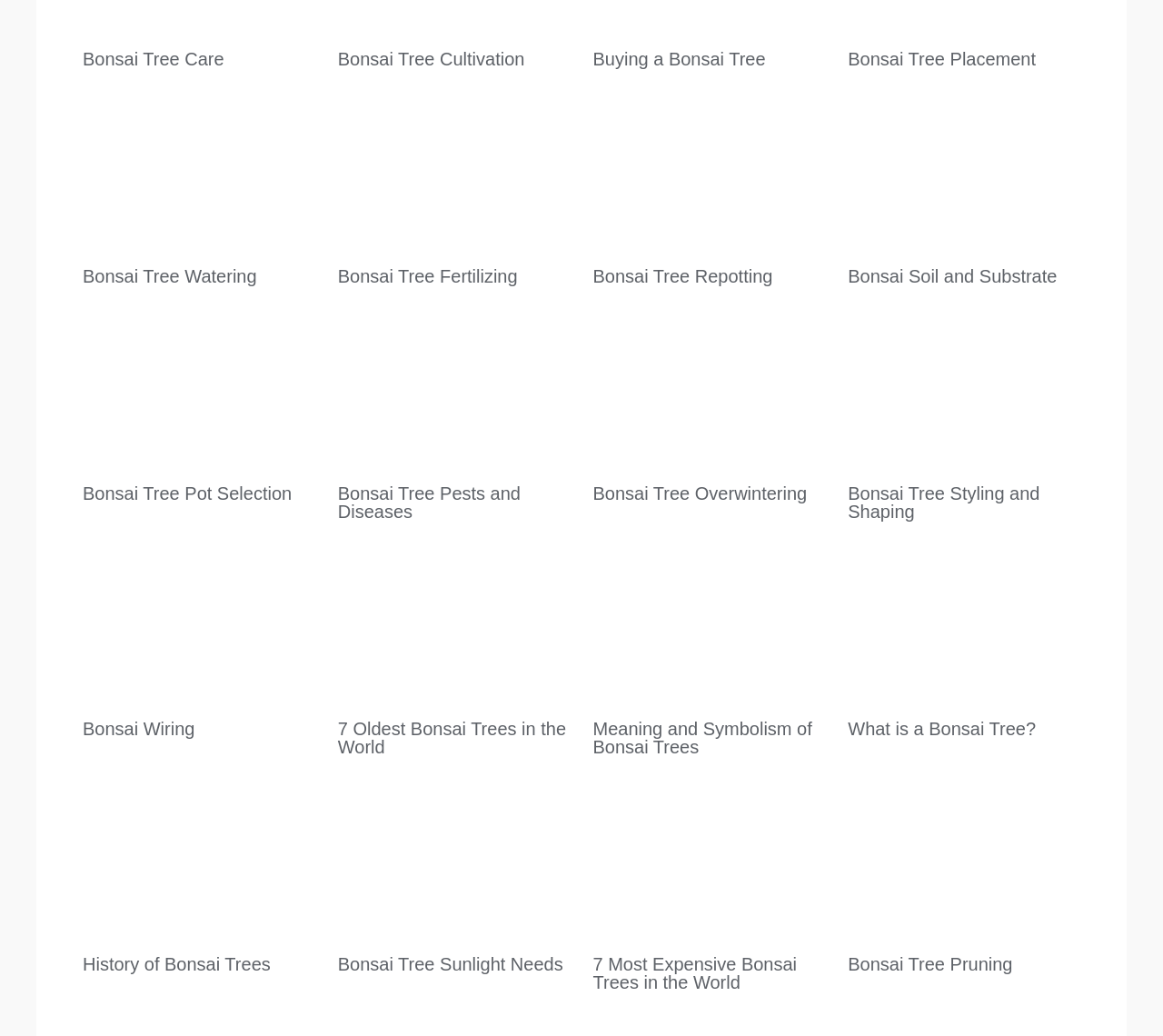Find the bounding box coordinates of the element I should click to carry out the following instruction: "Read about 'Bonsai Tree Watering'".

[0.071, 0.164, 0.271, 0.181]